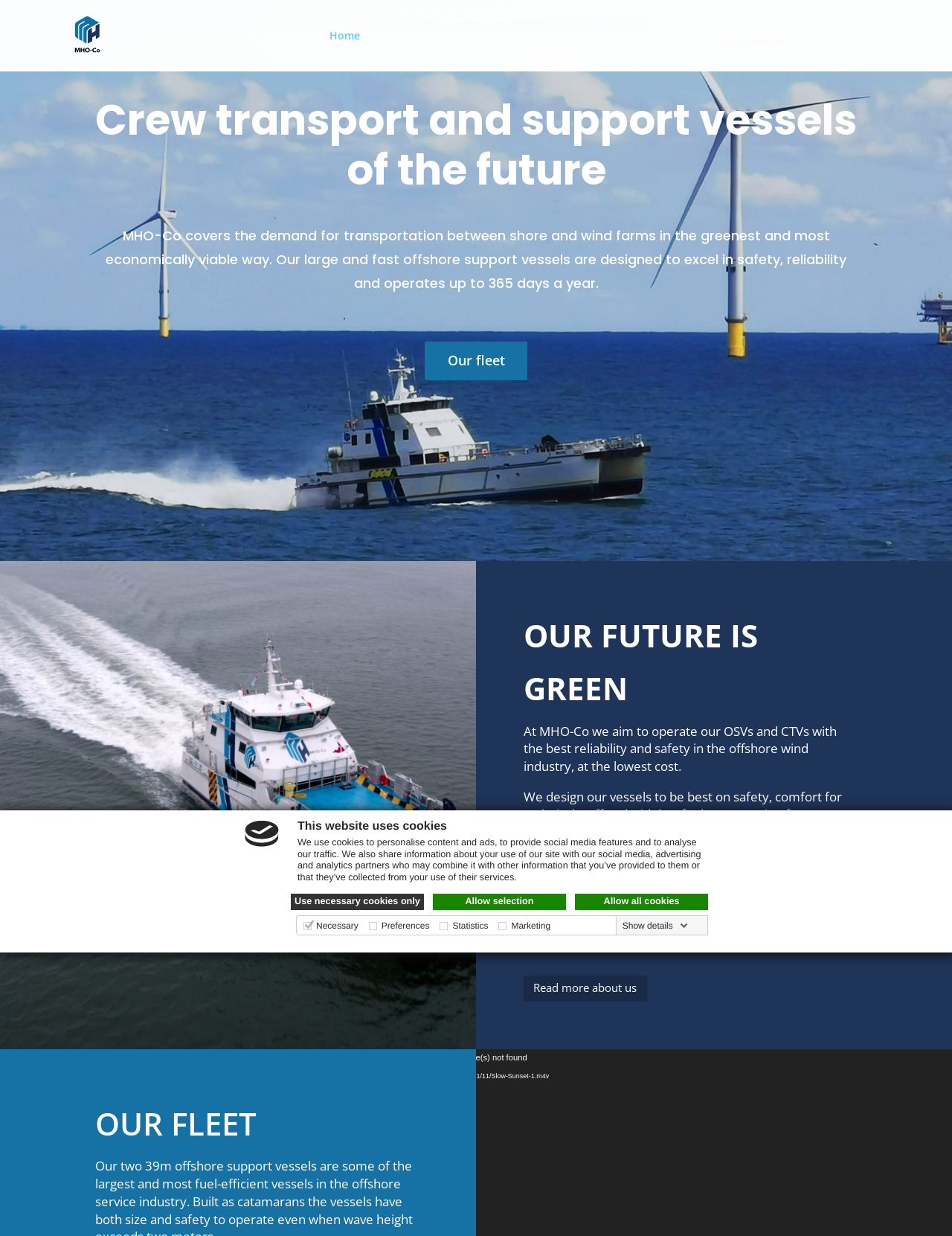Locate the bounding box coordinates of the clickable area to execute the instruction: "Download the video file". Provide the coordinates as four float numbers between 0 and 1, represented as [left, top, right, bottom].

[0.311, 0.864, 0.686, 0.878]